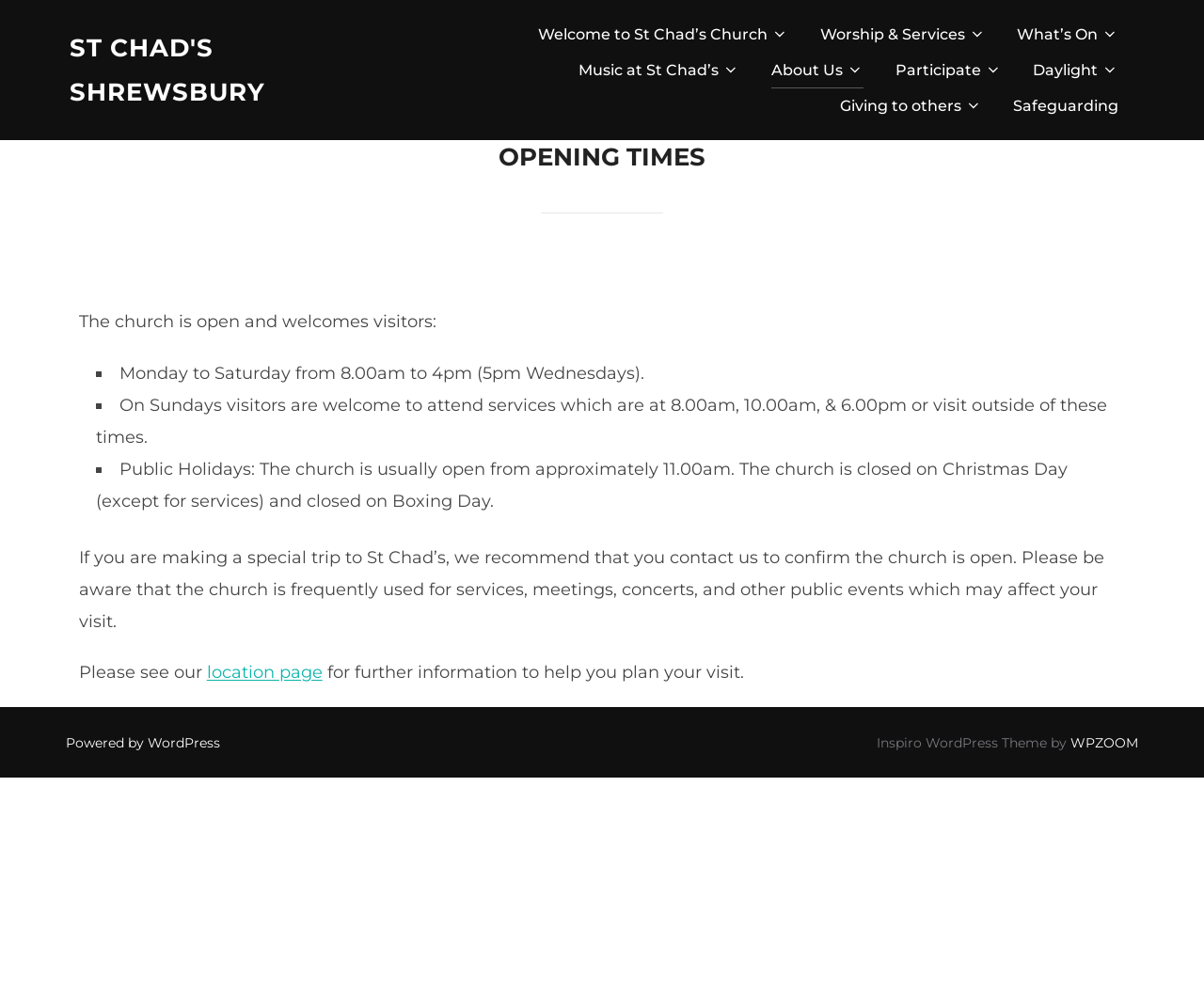Please determine the bounding box coordinates of the element to click on in order to accomplish the following task: "Click on the 'Welcome to St Chad’s Church' link". Ensure the coordinates are four float numbers ranging from 0 to 1, i.e., [left, top, right, bottom].

[0.447, 0.017, 0.655, 0.053]